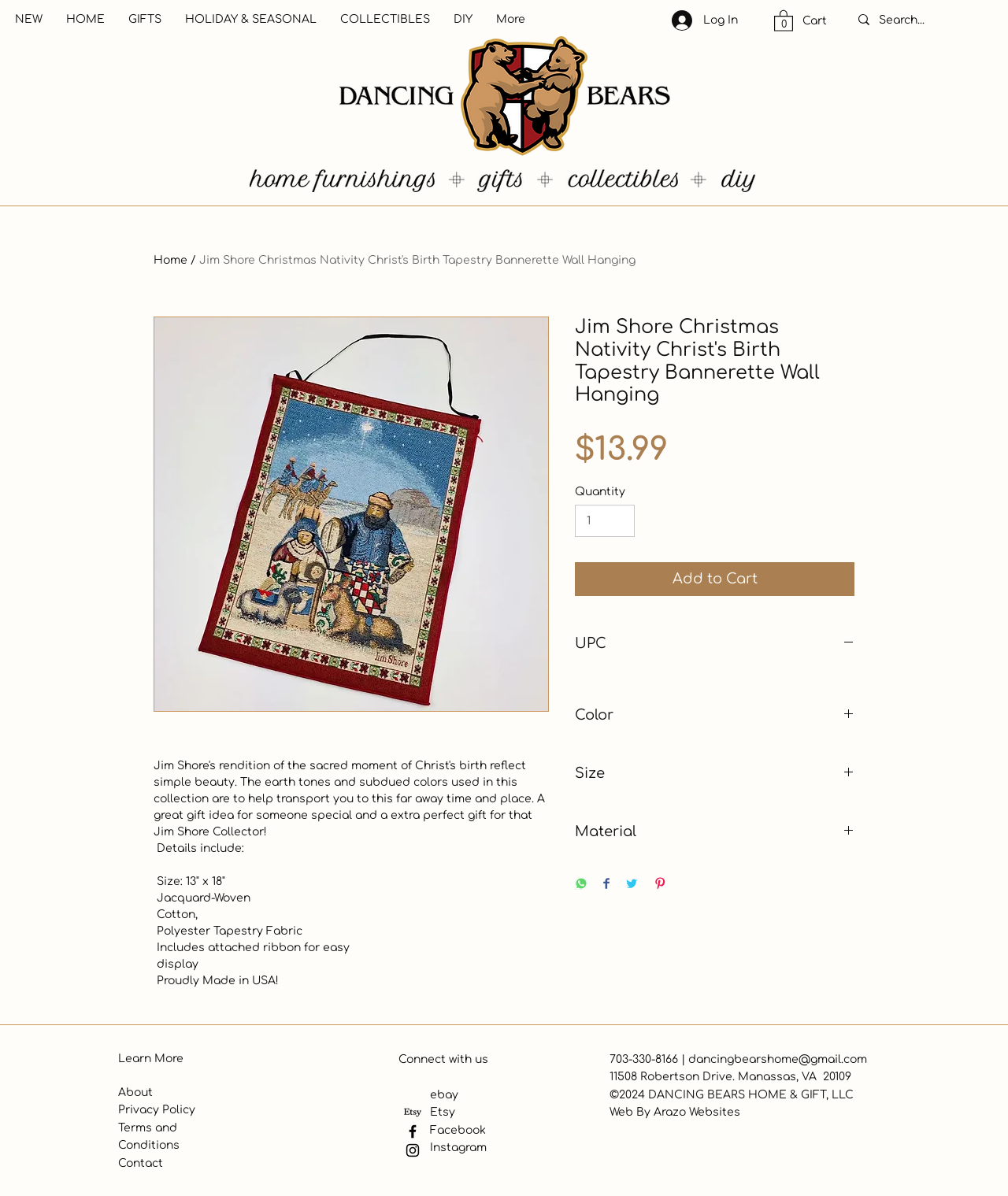Please identify the coordinates of the bounding box that should be clicked to fulfill this instruction: "Search for products".

[0.842, 0.005, 0.983, 0.027]